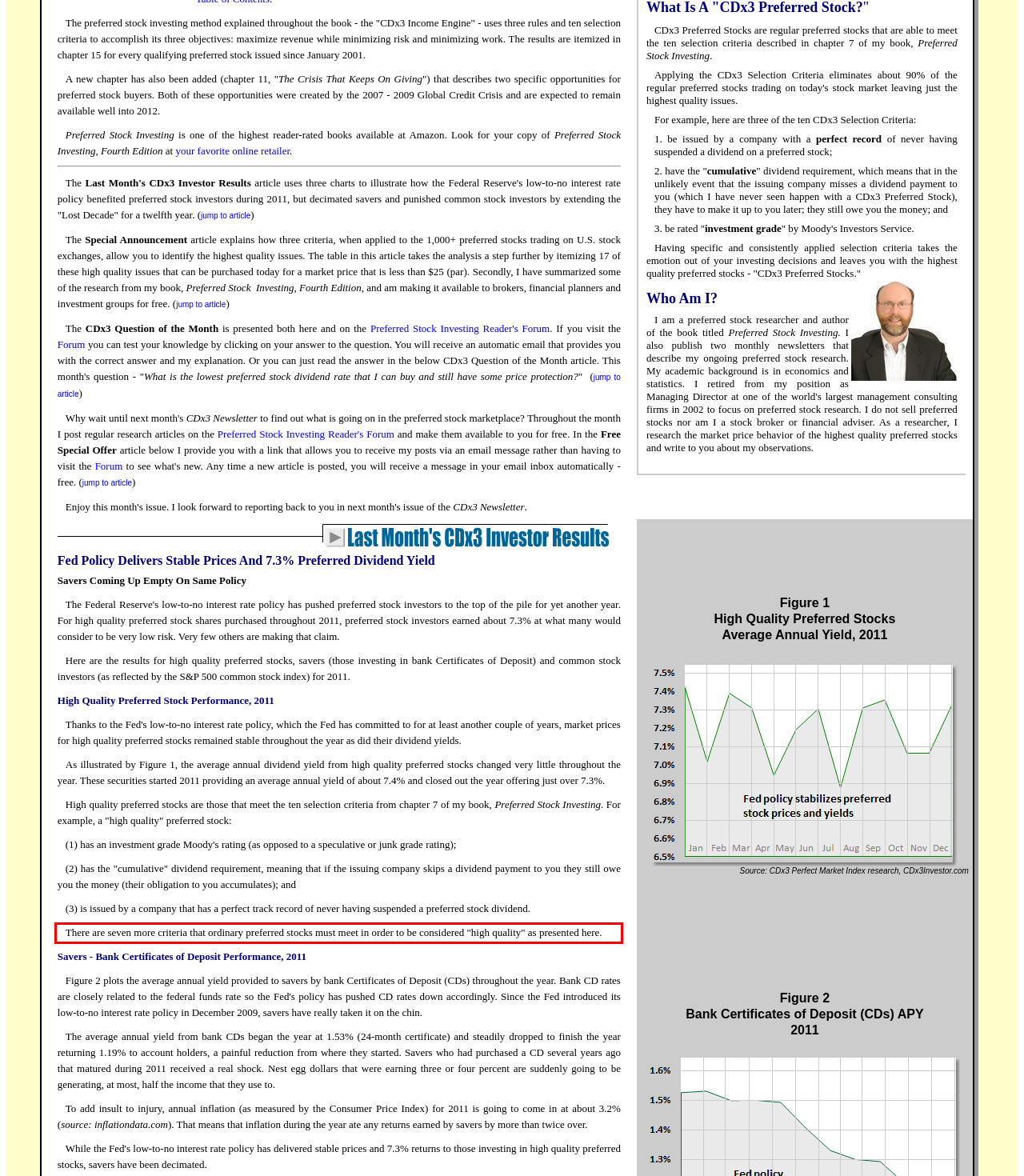You have a screenshot with a red rectangle around a UI element. Recognize and extract the text within this red bounding box using OCR.

There are seven more criteria that ordinary preferred stocks must meet in order to be considered "high quality" as presented here.